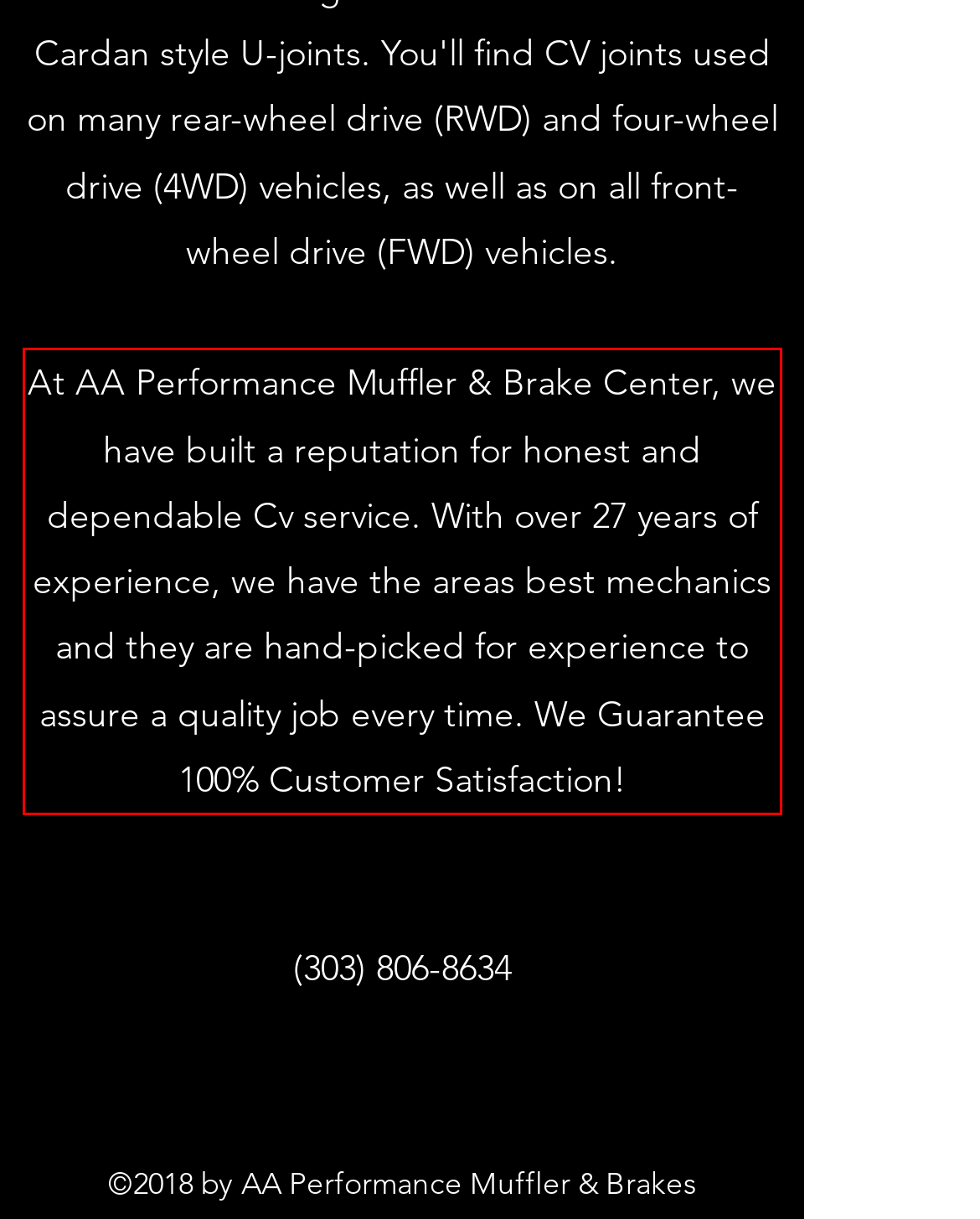Please perform OCR on the UI element surrounded by the red bounding box in the given webpage screenshot and extract its text content.

At AA Performance Muffler & Brake Center, we have built a reputation for honest and dependable Cv service. With over 27 years of experience, we have the areas best mechanics and they are hand-picked for experience to assure a quality job every time. We Guarantee 100% Customer Satisfaction!